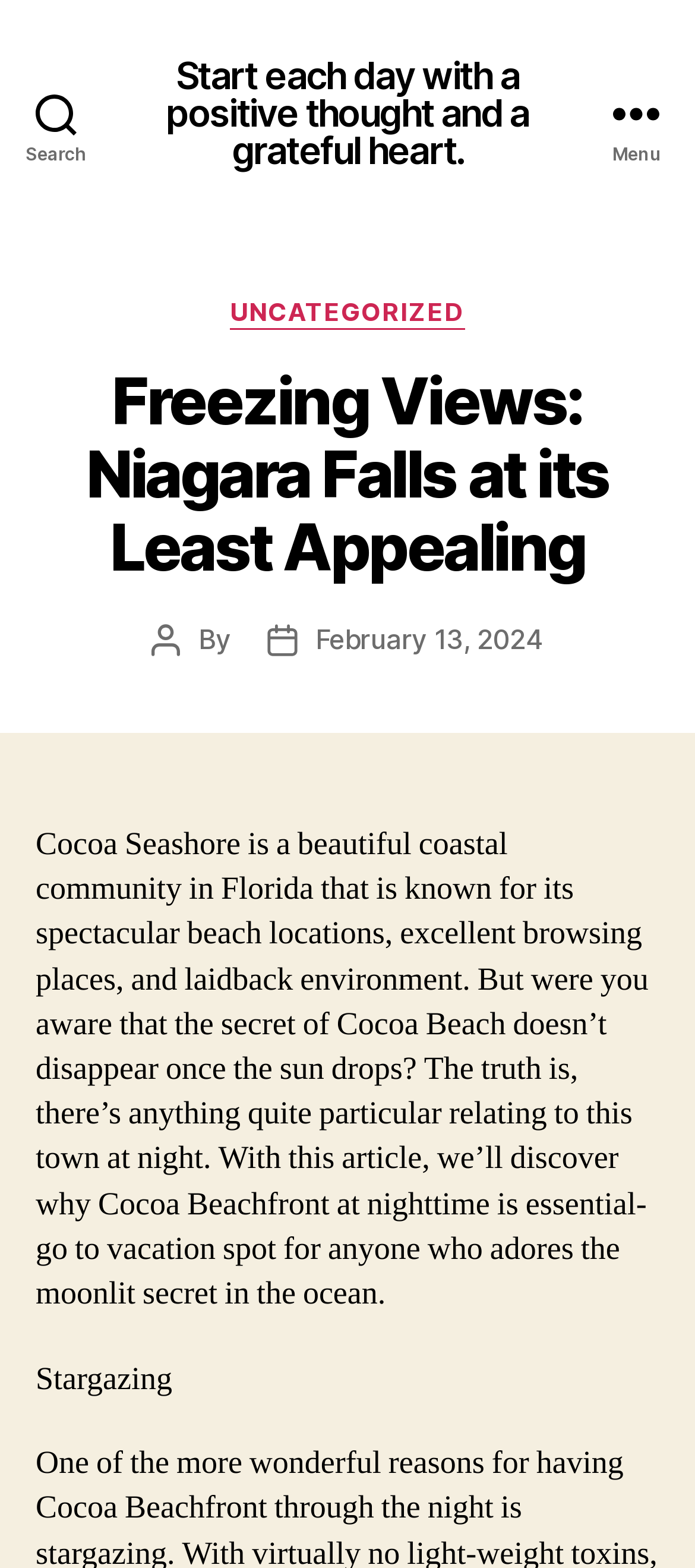What is the topic of the article?
Please provide a single word or phrase based on the screenshot.

Cocoa Beach at night